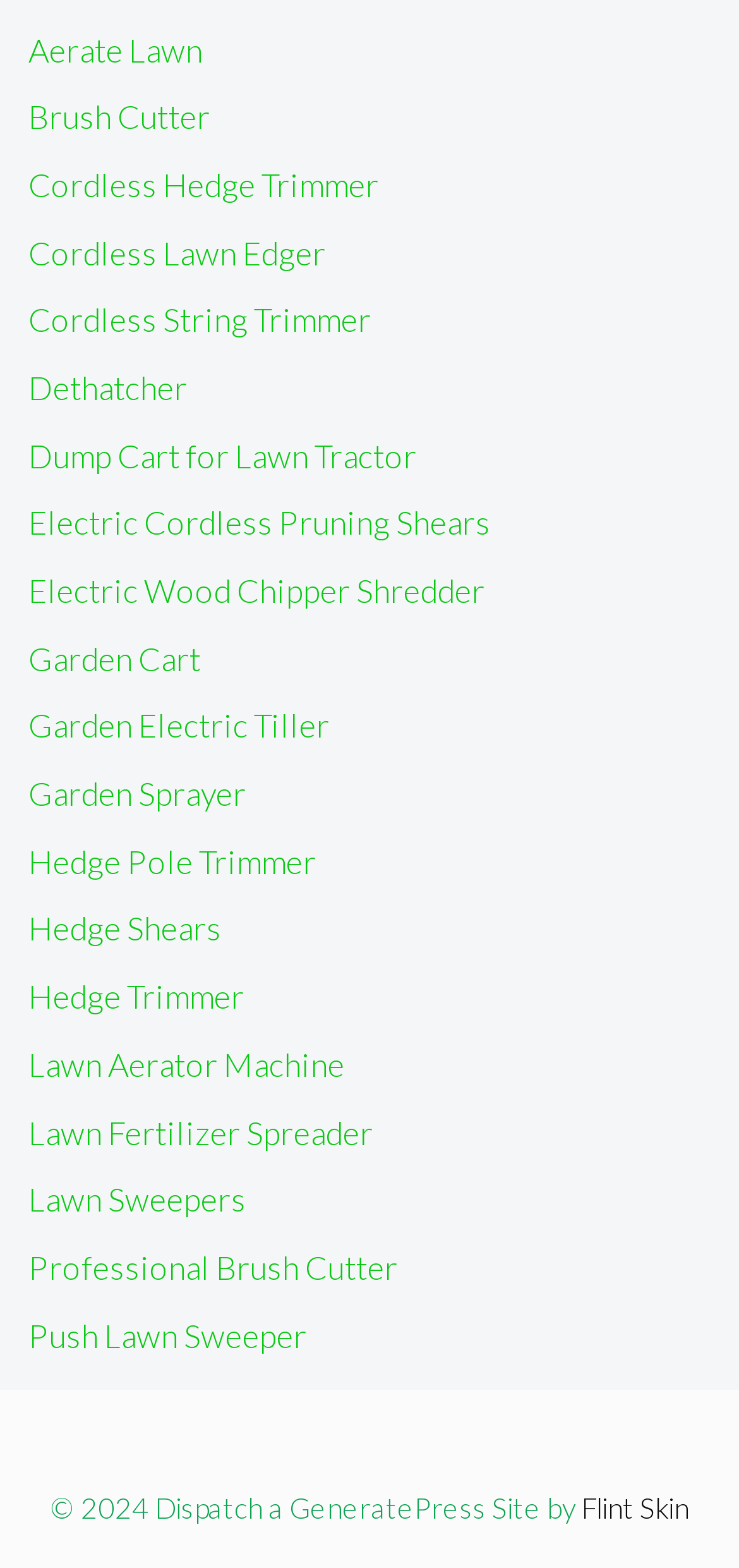Provide the bounding box coordinates for the area that should be clicked to complete the instruction: "Learn about Lawn Aerator Machine".

[0.038, 0.666, 0.467, 0.691]